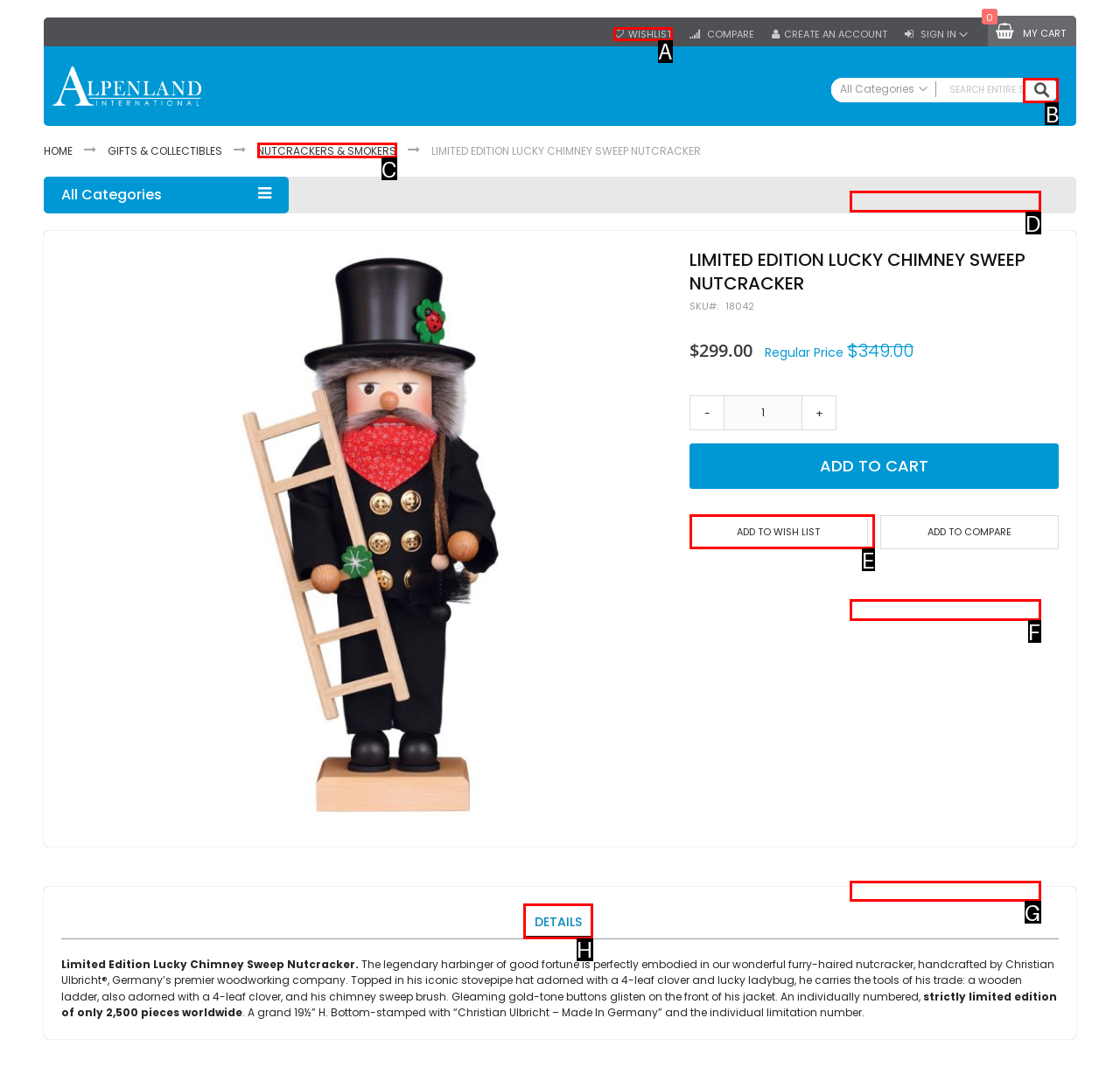Please identify the correct UI element to click for the task: Search for products Respond with the letter of the appropriate option.

B